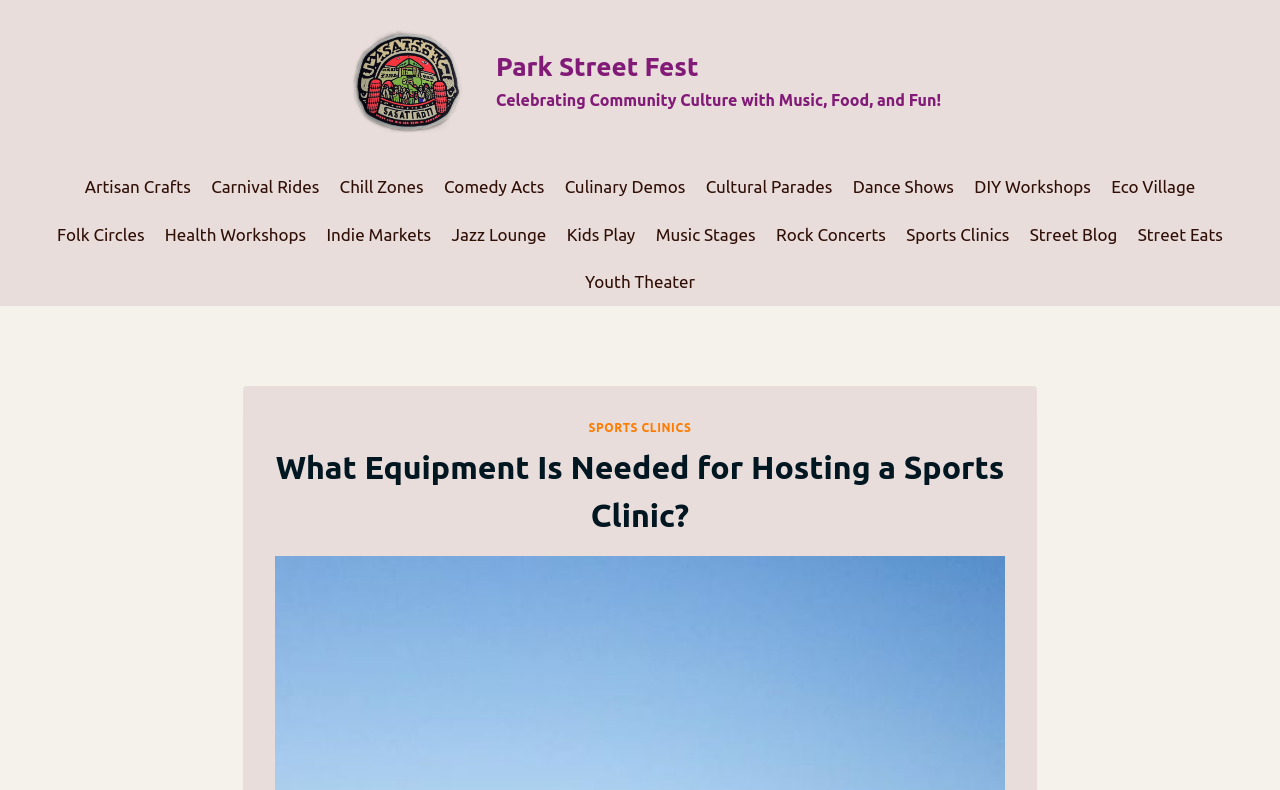Identify the bounding box coordinates of the specific part of the webpage to click to complete this instruction: "Click on the link to learn about Sports Clinics".

[0.7, 0.267, 0.796, 0.327]